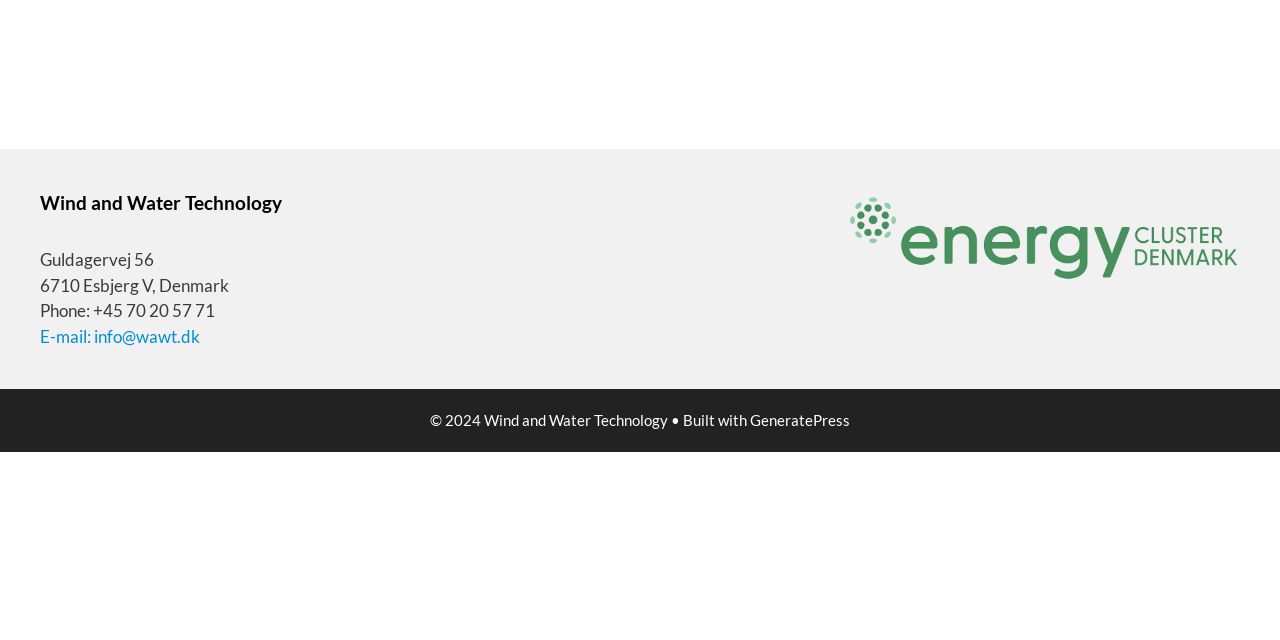Locate the bounding box of the UI element described in the following text: "E-mail: info@wawt.dk".

[0.031, 0.509, 0.156, 0.542]